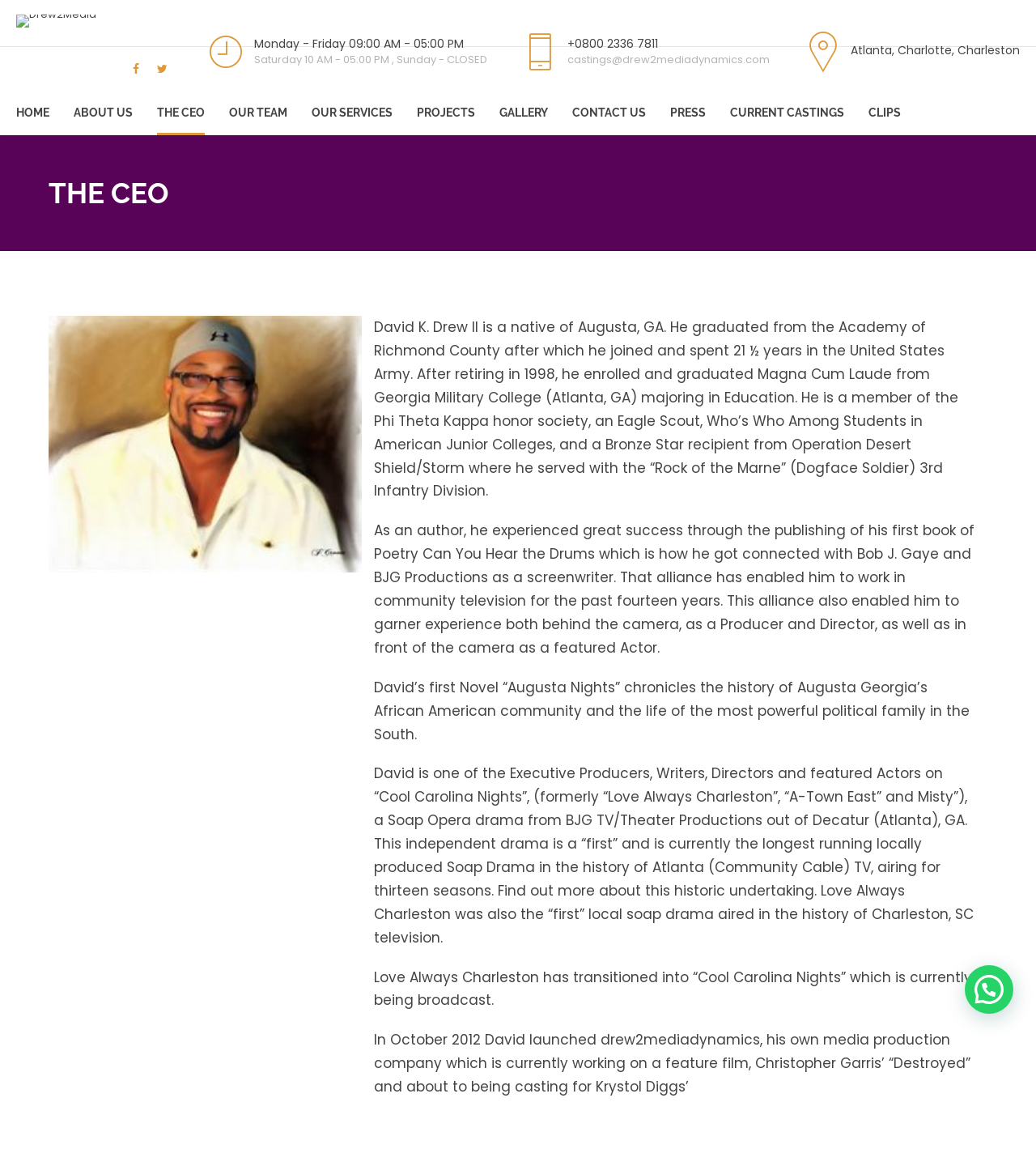Respond with a single word or phrase to the following question:
What is the phone number on the webpage?

+0800 2336 7811